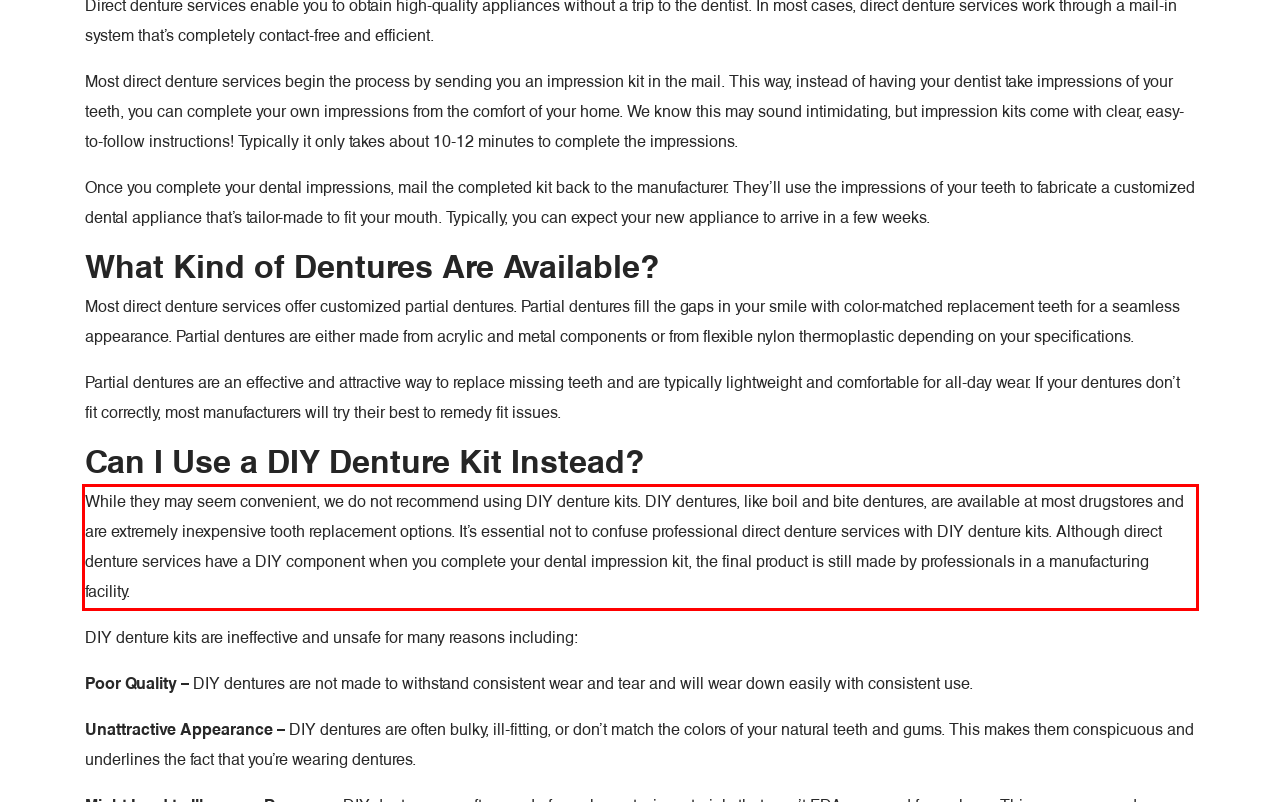You are provided with a screenshot of a webpage that includes a red bounding box. Extract and generate the text content found within the red bounding box.

While they may seem convenient, we do not recommend using DIY denture kits. DIY dentures, like boil and bite dentures, are available at most drugstores and are extremely inexpensive tooth replacement options. It’s essential not to confuse professional direct denture services with DIY denture kits. Although direct denture services have a DIY component when you complete your dental impression kit, the final product is still made by professionals in a manufacturing facility.